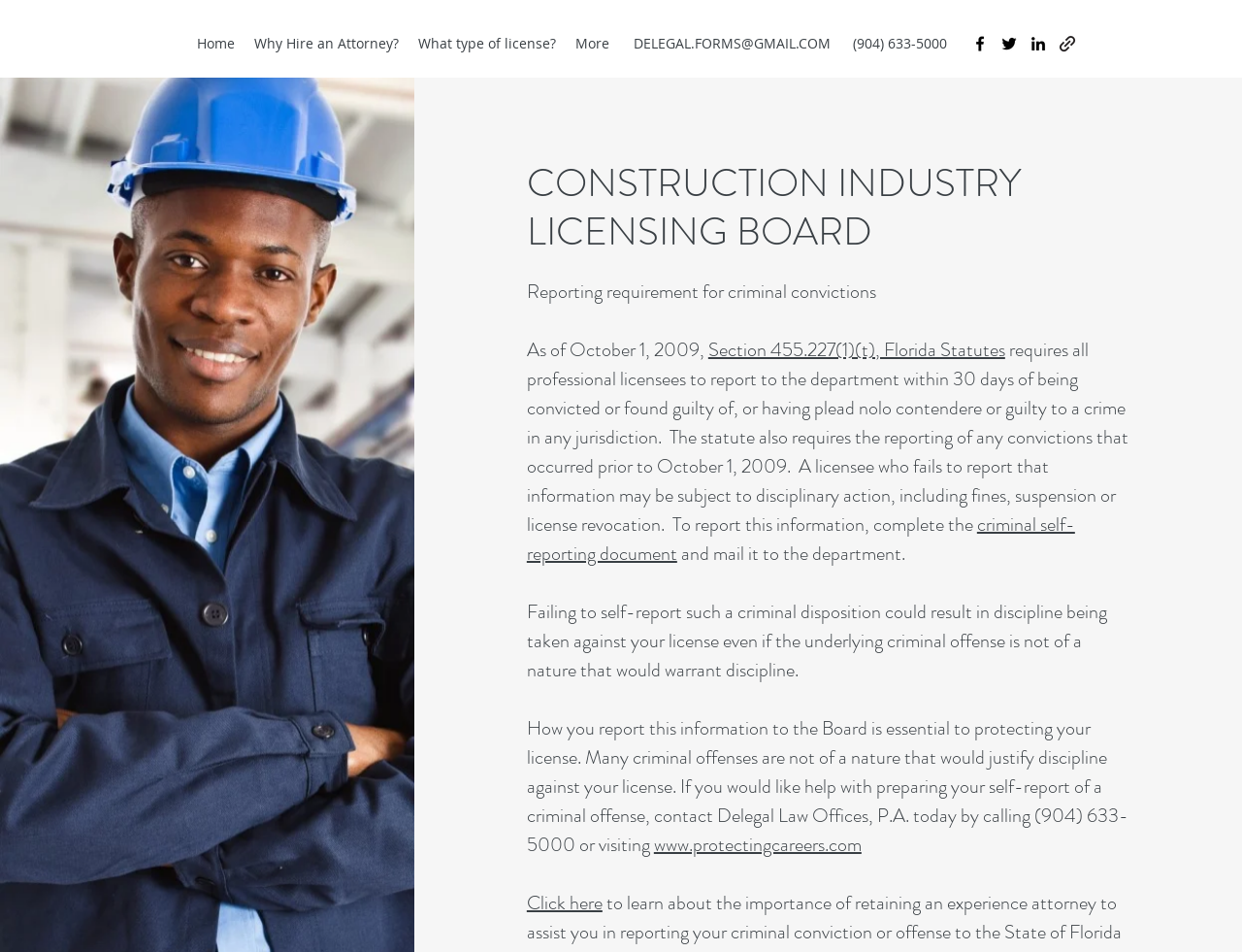Please determine the bounding box coordinates of the clickable area required to carry out the following instruction: "Visit our Facebook page". The coordinates must be four float numbers between 0 and 1, represented as [left, top, right, bottom].

[0.781, 0.036, 0.797, 0.056]